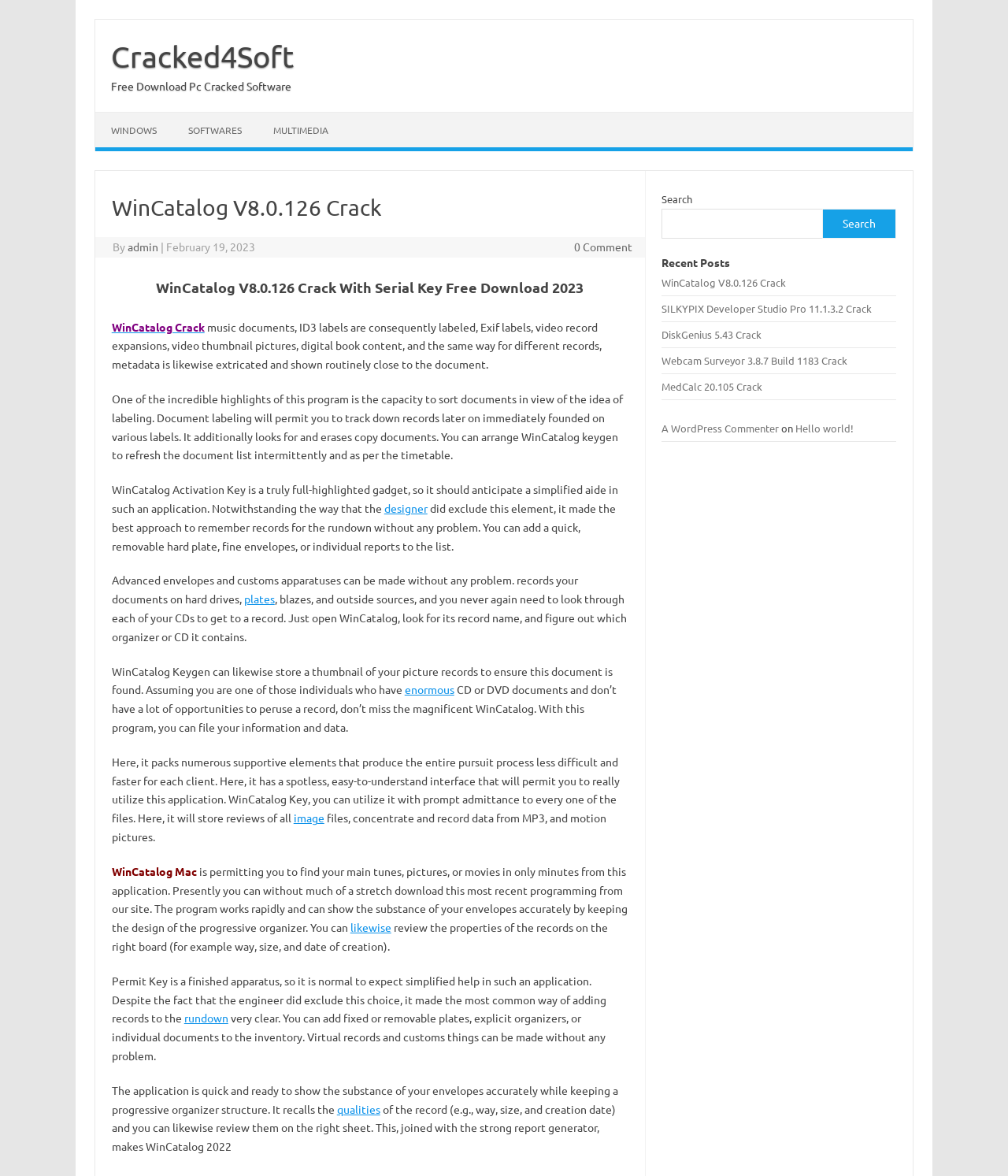Please indicate the bounding box coordinates for the clickable area to complete the following task: "Search for something". The coordinates should be specified as four float numbers between 0 and 1, i.e., [left, top, right, bottom].

[0.657, 0.178, 0.817, 0.203]